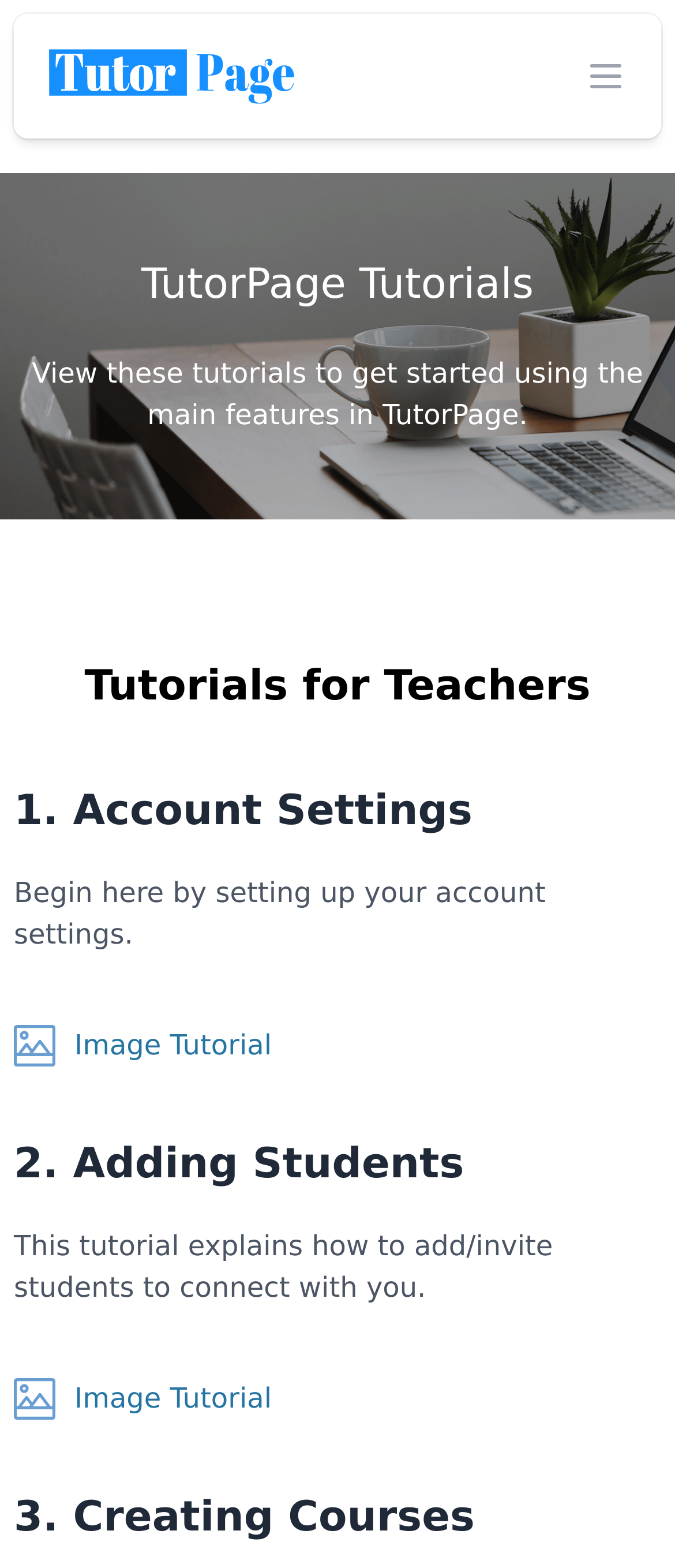Using the description "Image Tutorial", locate and provide the bounding box of the UI element.

[0.021, 0.654, 0.979, 0.68]